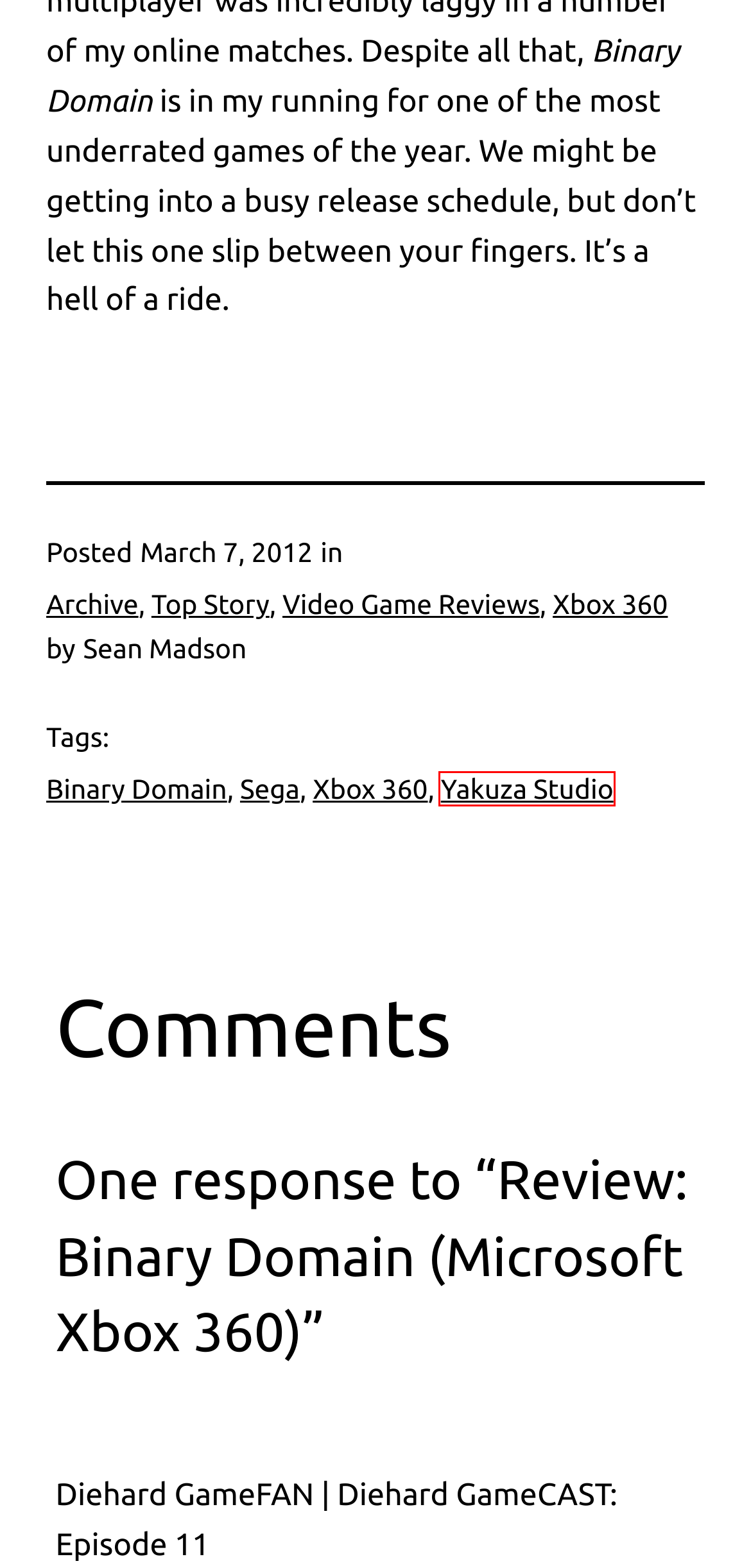With the provided webpage screenshot containing a red bounding box around a UI element, determine which description best matches the new webpage that appears after clicking the selected element. The choices are:
A. Archive – Diehard GameFAN
B. Diehard GameCAST: Episode 11 – Diehard GameFAN
C. Top Story – Diehard GameFAN
D. Video Game Reviews – Diehard GameFAN
E. Sega – Diehard GameFAN
F. Binary Domain – Diehard GameFAN
G. Xbox 360 – Diehard GameFAN
H. Yakuza Studio – Diehard GameFAN

H